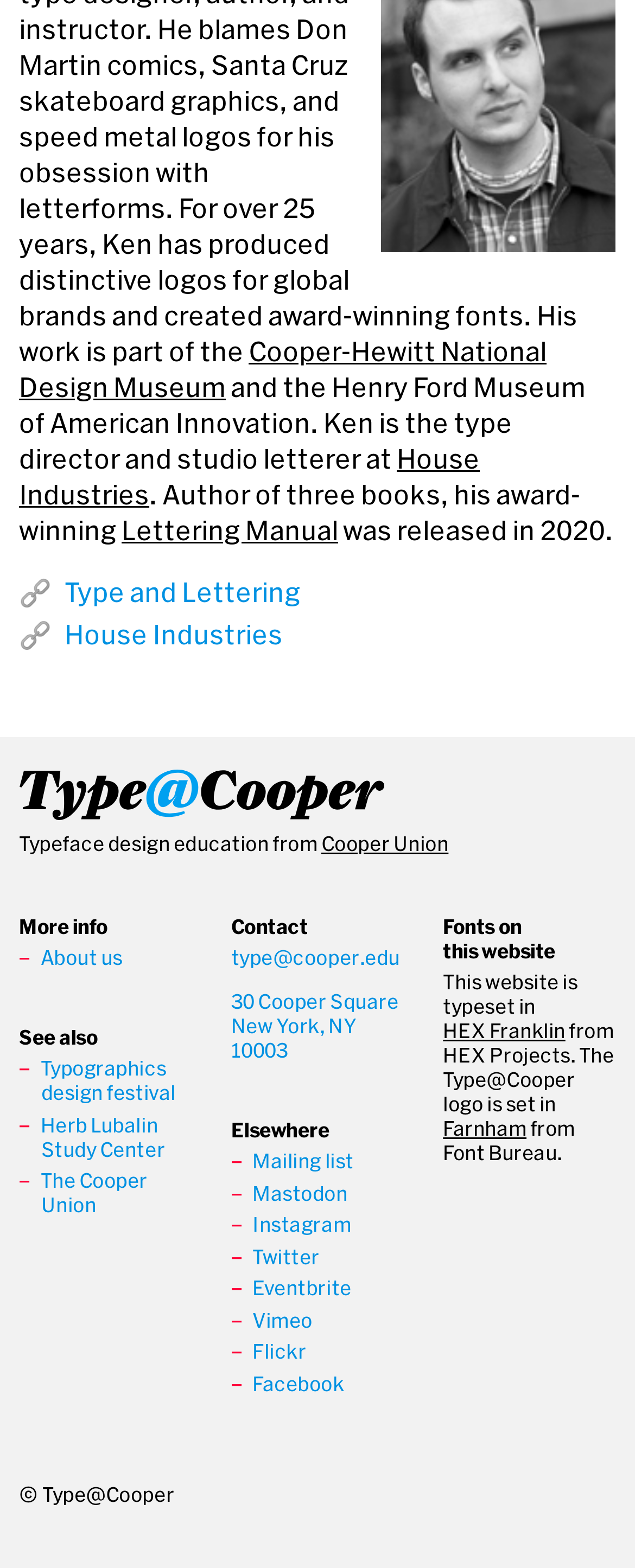Please find the bounding box coordinates of the section that needs to be clicked to achieve this instruction: "Contact Type@Cooper".

[0.364, 0.604, 0.63, 0.618]